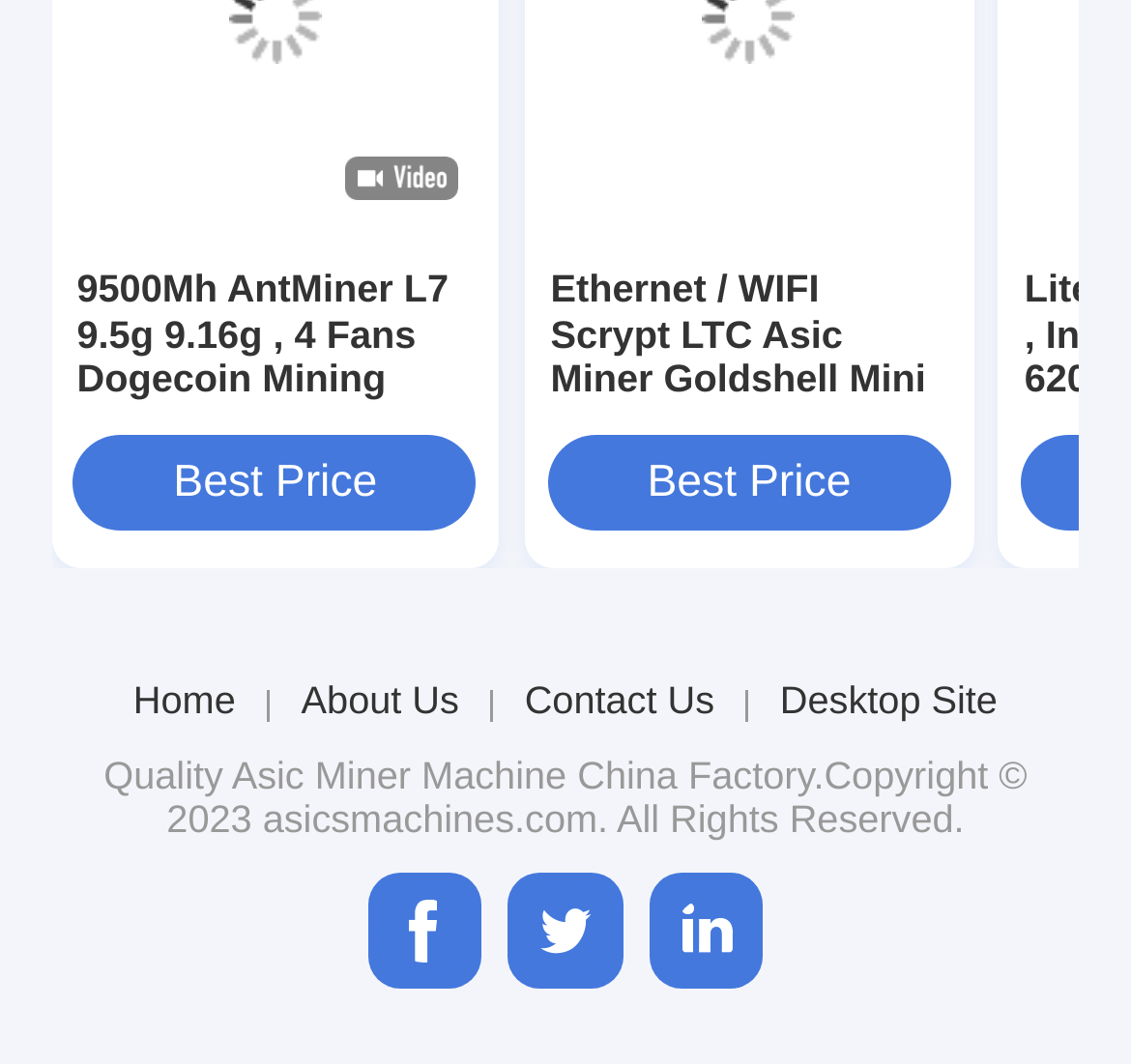Identify the bounding box of the UI element that matches this description: "Asic Miner Machine".

[0.205, 0.709, 0.501, 0.749]